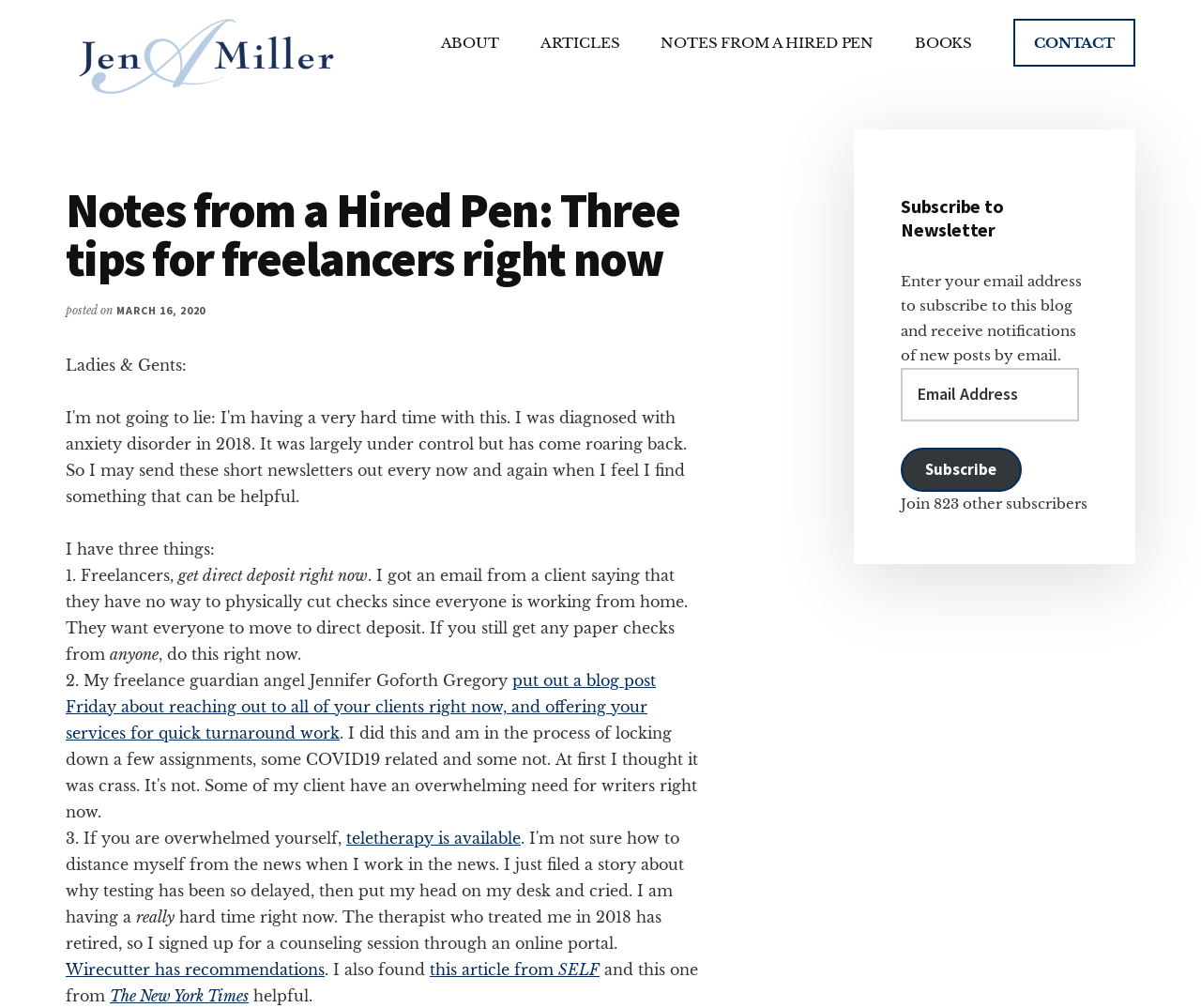How many links are in the main navigation?
Based on the visual information, provide a detailed and comprehensive answer.

The main navigation has 5 links: 'ABOUT', 'ARTICLES', 'NOTES FROM A HIRED PEN', 'BOOKS', and 'CONTACT', which are located in the navigation element with bounding box coordinates [0.351, 0.019, 0.945, 0.066].